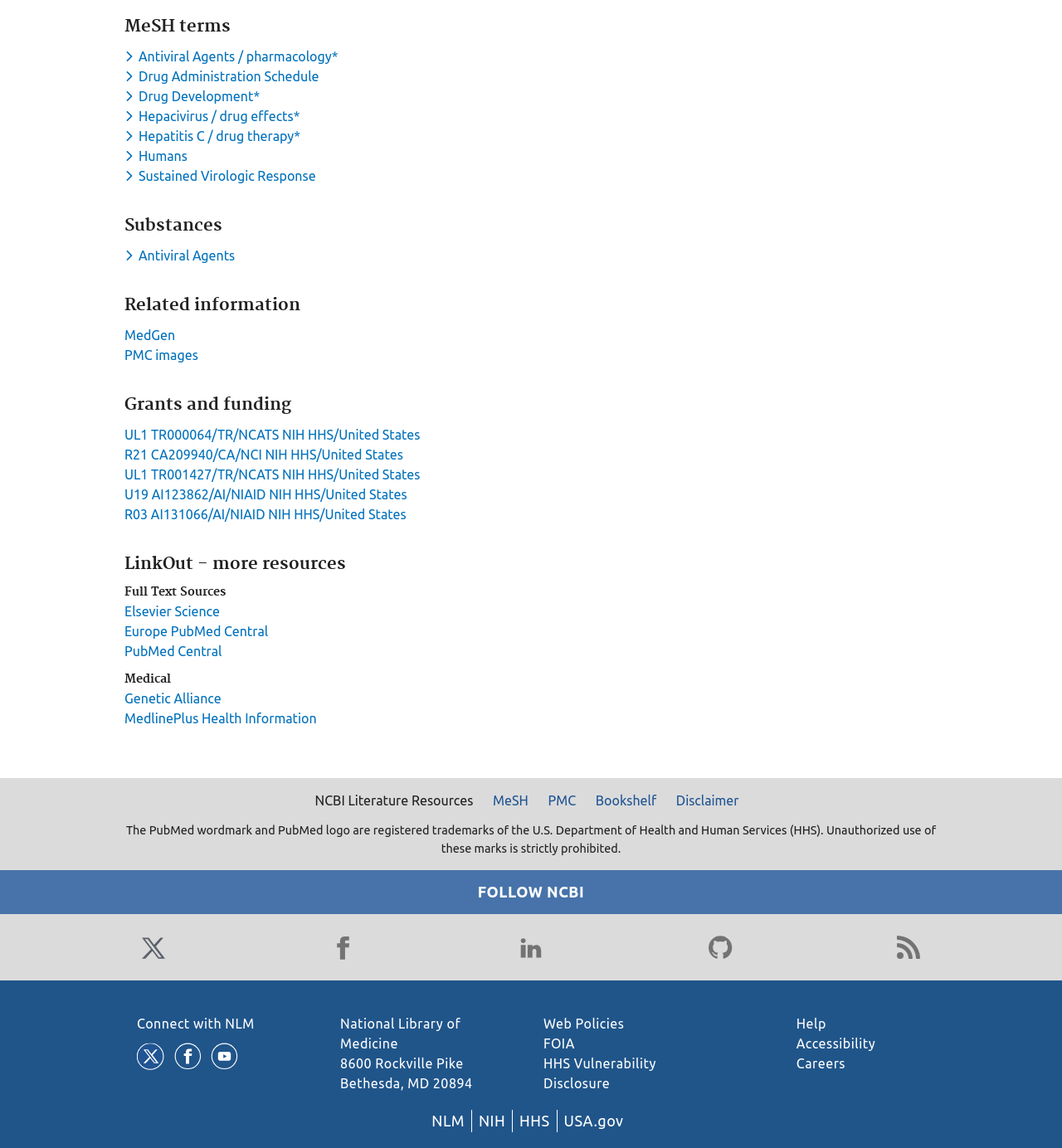Based on the visual content of the image, answer the question thoroughly: How many MeSH terms are listed?

I counted the number of buttons with the label 'Toggle dropdown menu for keyword' under the 'MeSH terms' heading, and there are 7 of them.